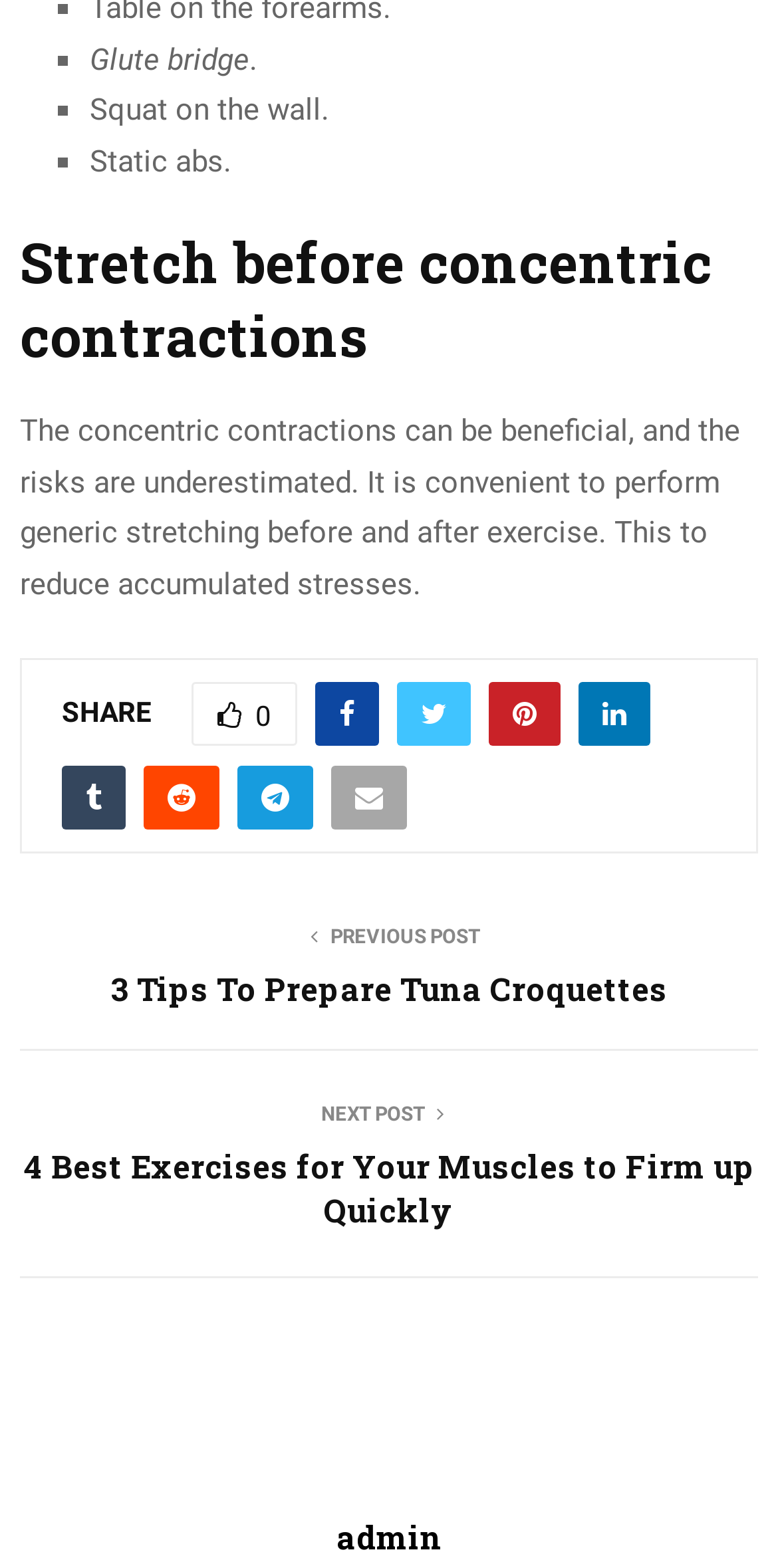Could you highlight the region that needs to be clicked to execute the instruction: "Share on Facebook"?

[0.246, 0.435, 0.382, 0.476]